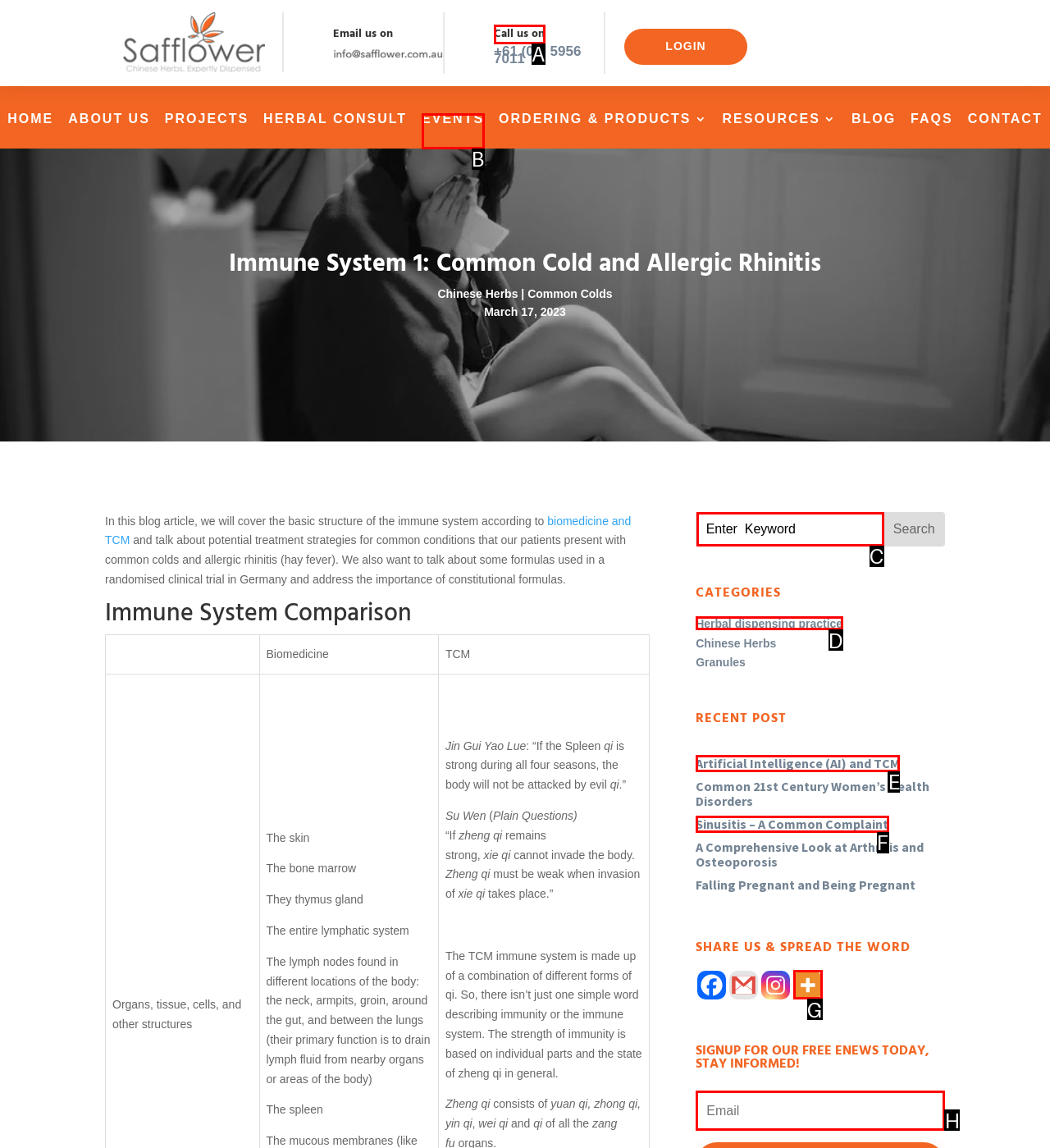Determine which HTML element should be clicked to carry out the following task: Read the article 'Artificial Intelligence (AI) and TCM' Respond with the letter of the appropriate option.

E